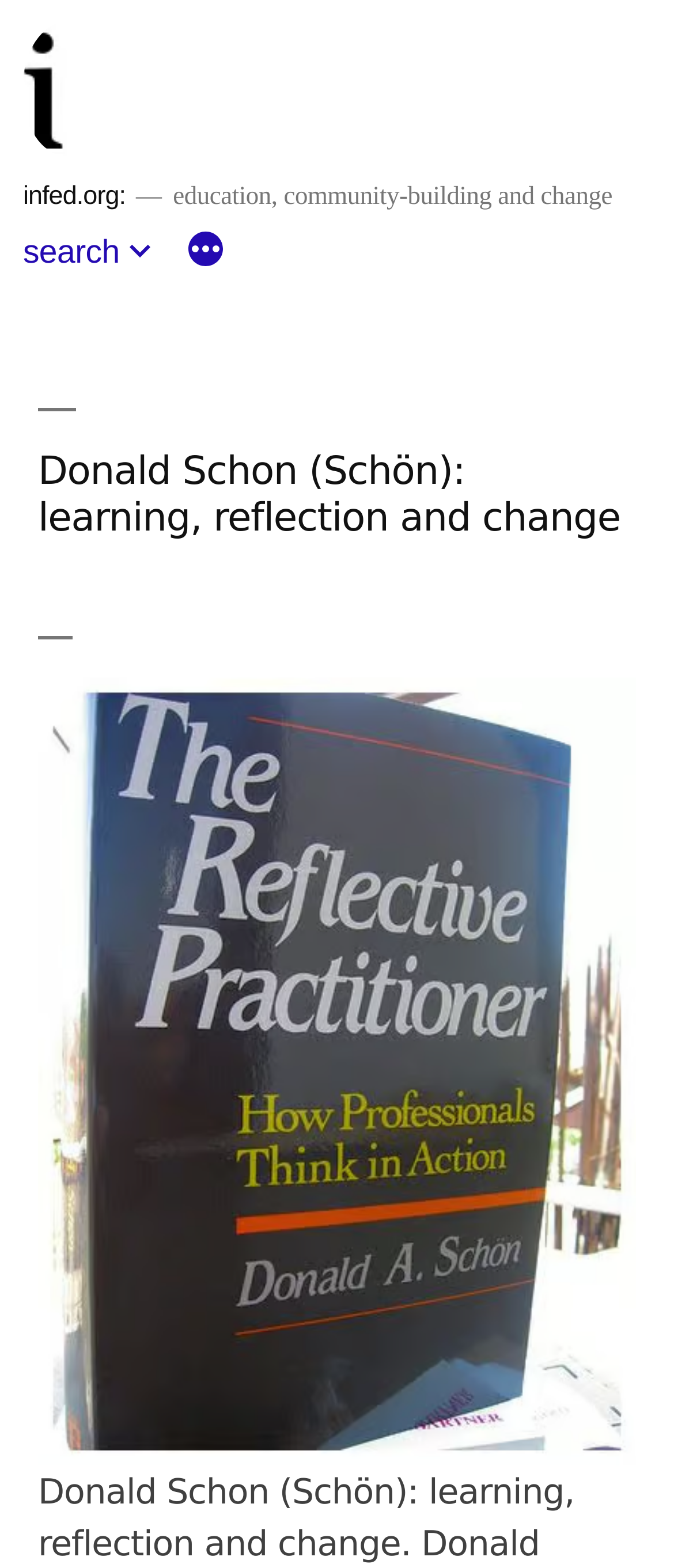Could you please study the image and provide a detailed answer to the question:
What is the name of the website?

The webpage has a link element with the text 'infed.org:', which suggests that the name of the website is infed.org.